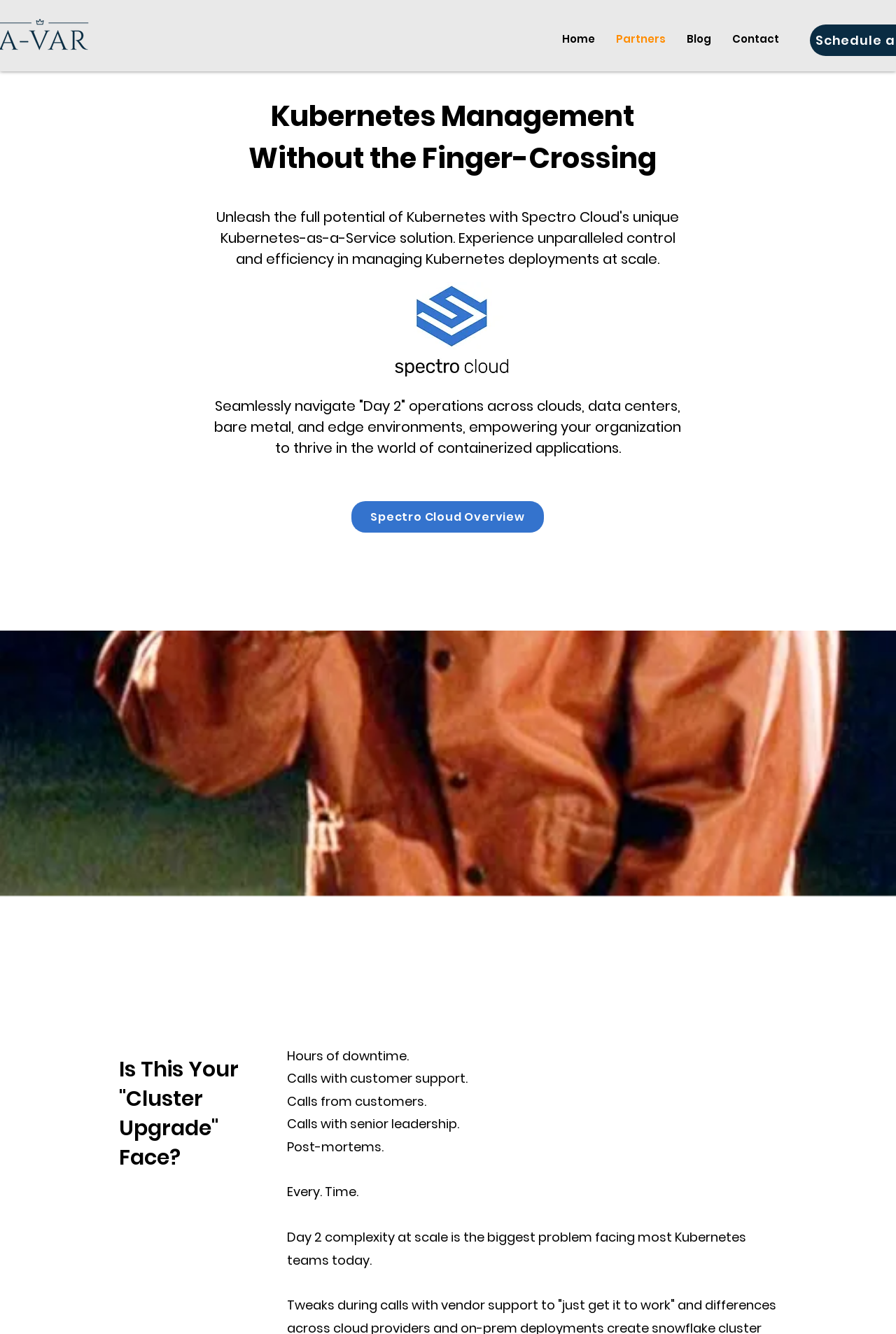Explain the webpage's design and content in an elaborate manner.

The webpage is about Spectro Cloud, a company that offers Kubernetes management solutions. At the top, there is a navigation menu with four links: "Home", "Partners", "Blog", and "Contact". Below the navigation menu, there is a heading that reads "Kubernetes Management Without the Finger-Crossing". 

To the left of the heading, there is the Spectro Cloud logo. Below the logo, there is a paragraph of text that describes the benefits of using Spectro Cloud's Kubernetes management solution, which allows users to navigate "Day 2" operations across various environments.

Next to the paragraph, there is a button labeled "Spectro Cloud Overview". Below the button, there is a large background image that takes up the entire width of the page, featuring a picture of Don Cheadle from the movie Oceans 11.

Further down the page, there is a heading that asks "Is This Your 'Cluster Upgrade' Face?" followed by a series of short paragraphs that list the frustrations of dealing with cluster upgrades, such as hours of downtime, calls with customer support, and post-mortems. The text is arranged in a vertical column, with each paragraph building on the previous one to emphasize the difficulties of cluster upgrades.